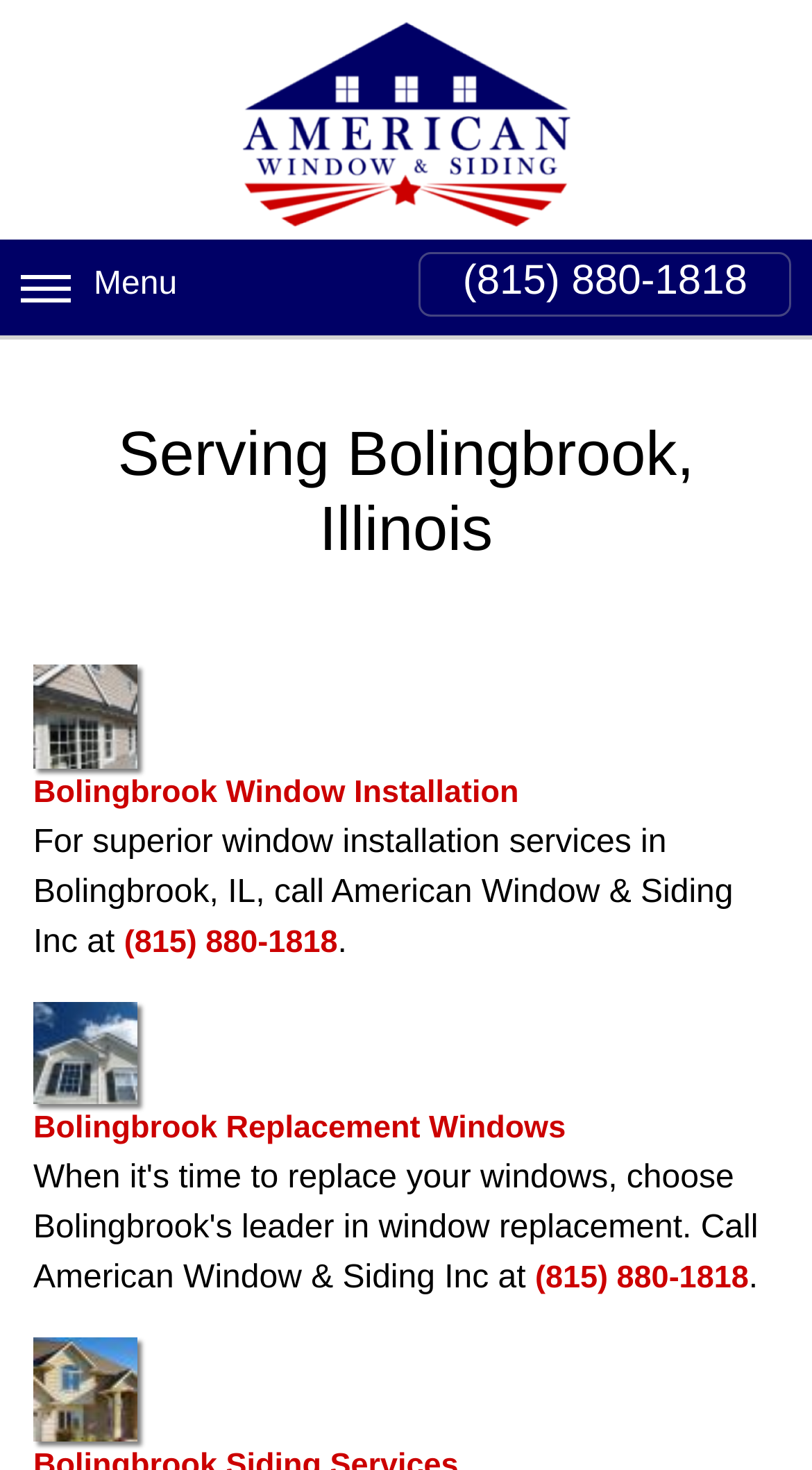Locate the bounding box of the UI element defined by this description: "Bolingbrook Window Installation". The coordinates should be given as four float numbers between 0 and 1, formatted as [left, top, right, bottom].

[0.041, 0.453, 0.959, 0.552]